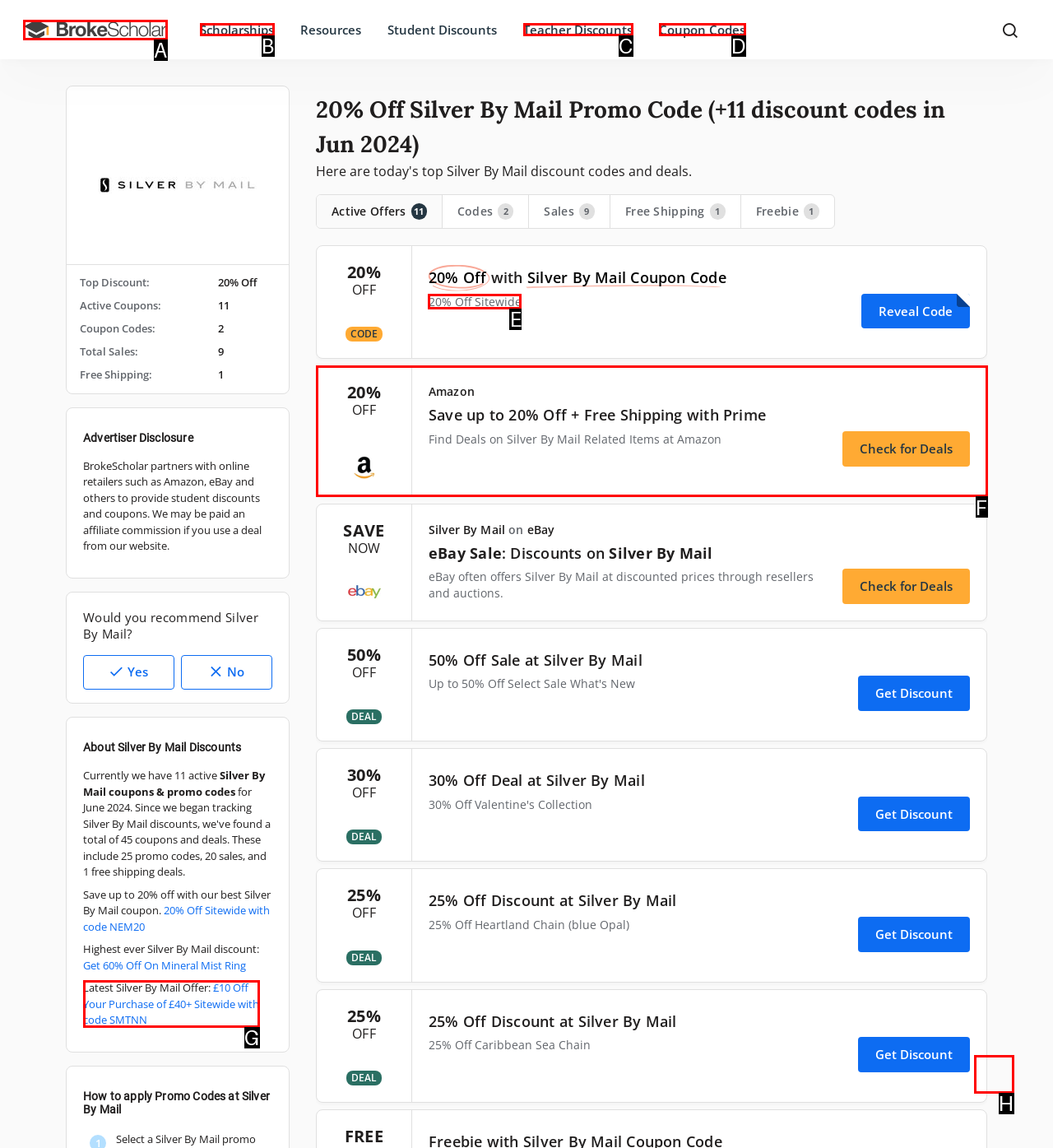Identify the letter of the option that should be selected to accomplish the following task: Get 20% Off discount. Provide the letter directly.

E